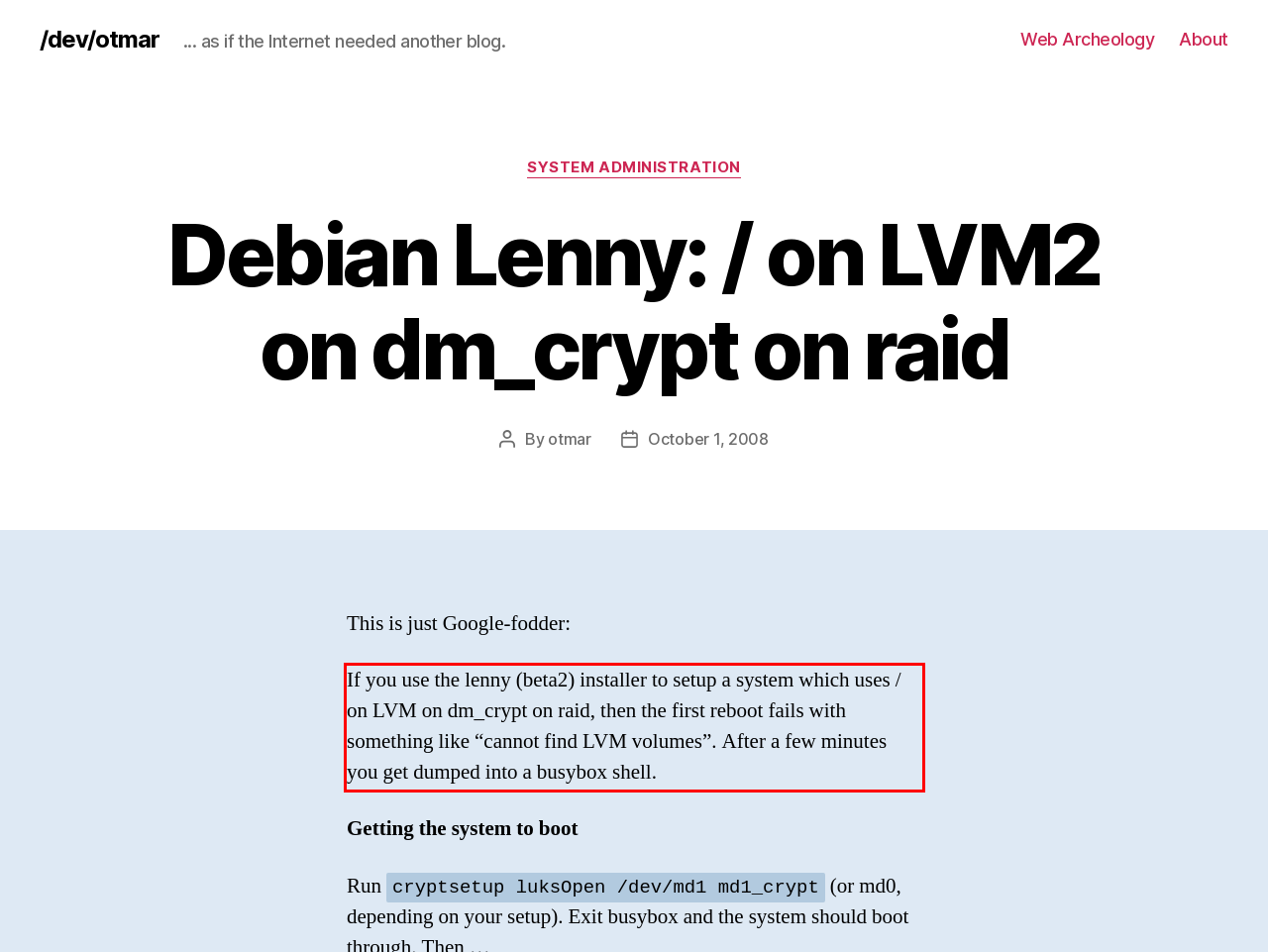Please examine the webpage screenshot and extract the text within the red bounding box using OCR.

If you use the lenny (beta2) installer to setup a system which uses / on LVM on dm_crypt on raid, then the first reboot fails with something like “cannot find LVM volumes”. After a few minutes you get dumped into a busybox shell.